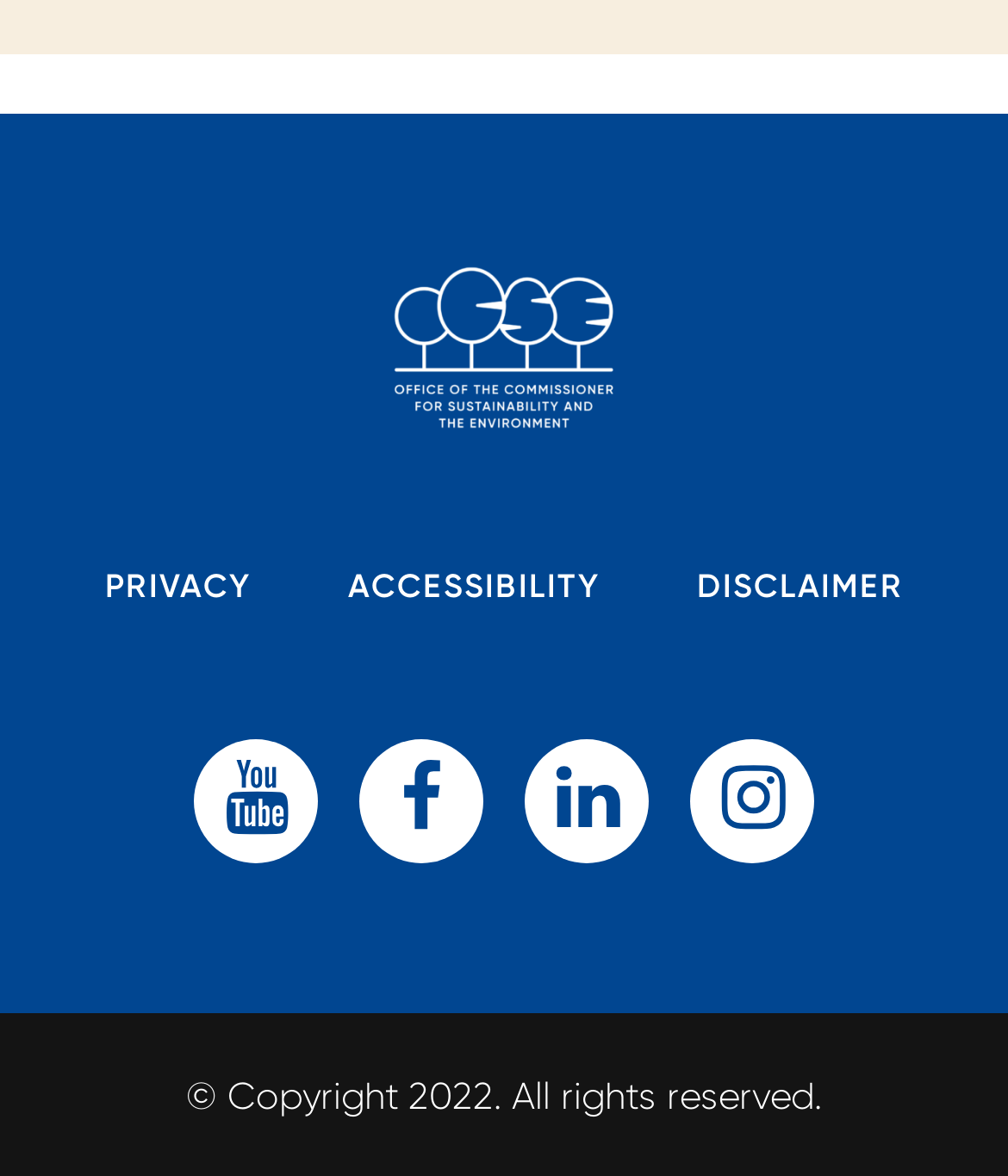Locate the bounding box coordinates of the element that should be clicked to fulfill the instruction: "Explore the Dissertations section".

None